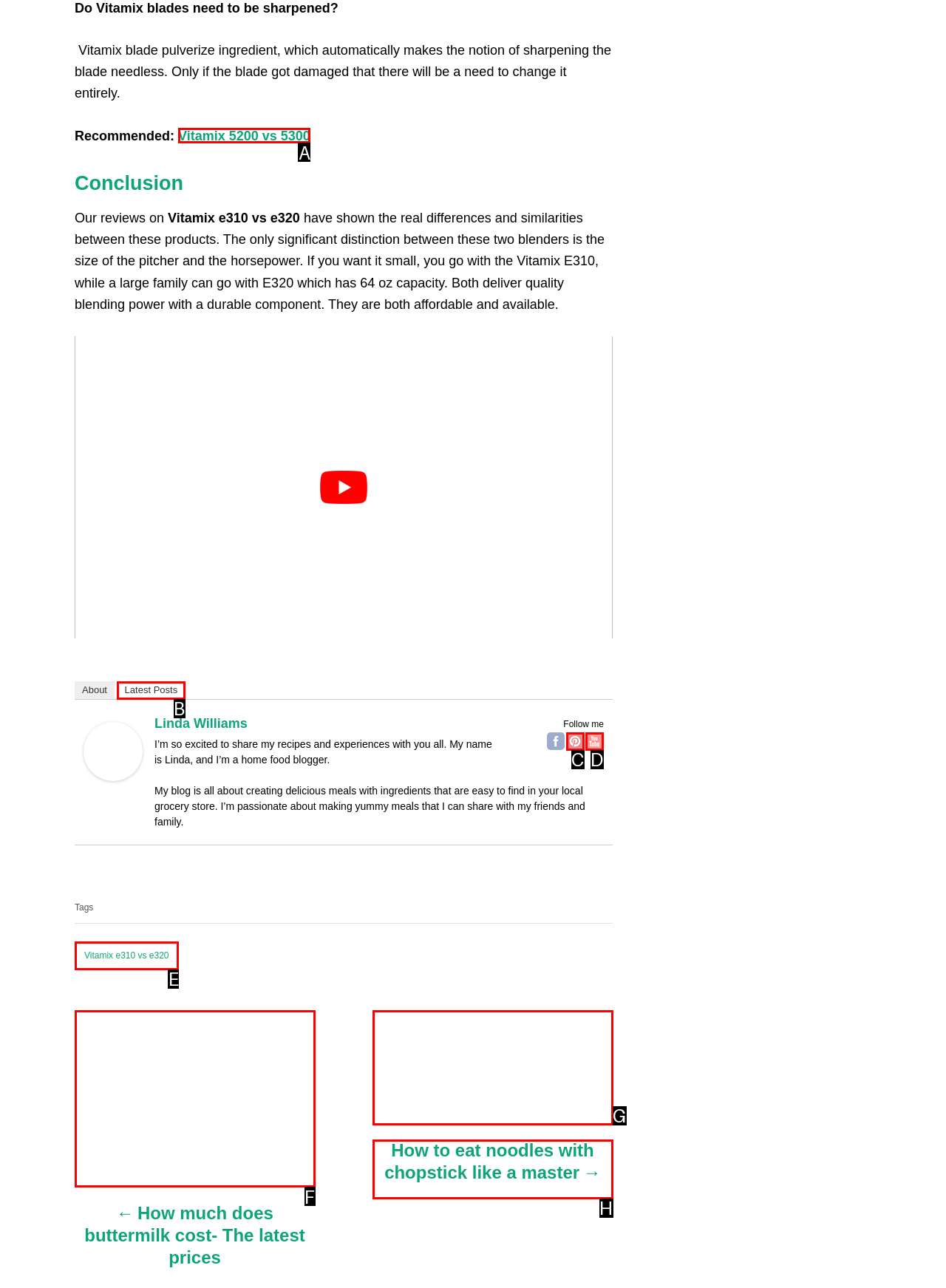Choose the letter that best represents the description: Vitamix e310 vs e320. Provide the letter as your response.

E